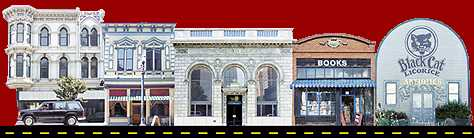Summarize the image with a detailed description that highlights all prominent details.

This image showcases a vibrant street scene illustrating a mix of architectural styles characteristic of a quaint downtown area. From left to right, the image features an elegant, ornate building that suggests a historic significance, possibly housing local businesses. Next to it, a charming, classical structure with decorative elements reflects the era of its construction. The third building stands out with large windows, indicating it may serve as a commercial space, perhaps a bookstore, given the text on the facade. Adjacent to this is a modern establishment named "Black Cat Records," hinting at a cultural hub focused on music and entertainment. The warm red background enhances the overall visual appeal, and the yellow dashed line at the bottom suggests a roadway, inviting viewers to imagine this lively area bustling with activity.